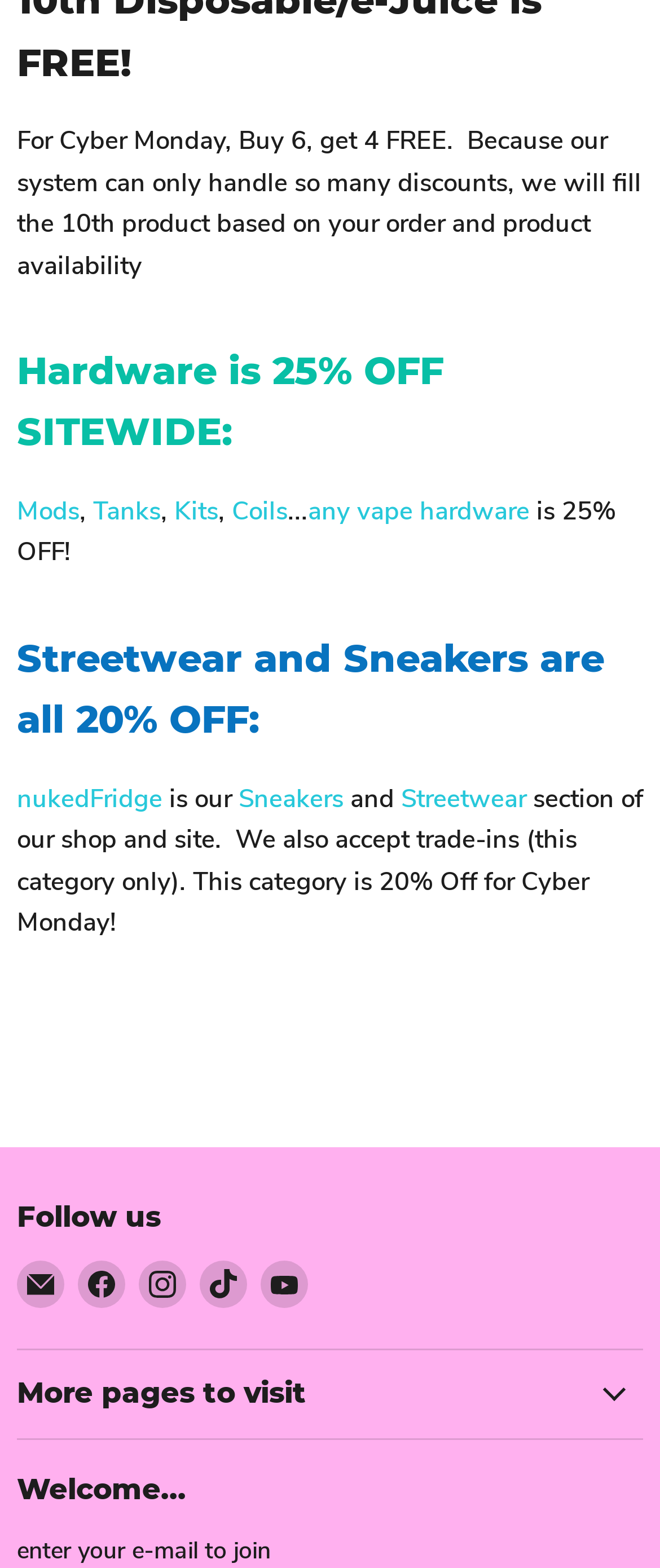Analyze the image and give a detailed response to the question:
What is the discount on hardware?

The discount on hardware is mentioned in the heading 'Hardware is 25% OFF SITEWIDE:' which indicates that all hardware products are discounted by 25%.